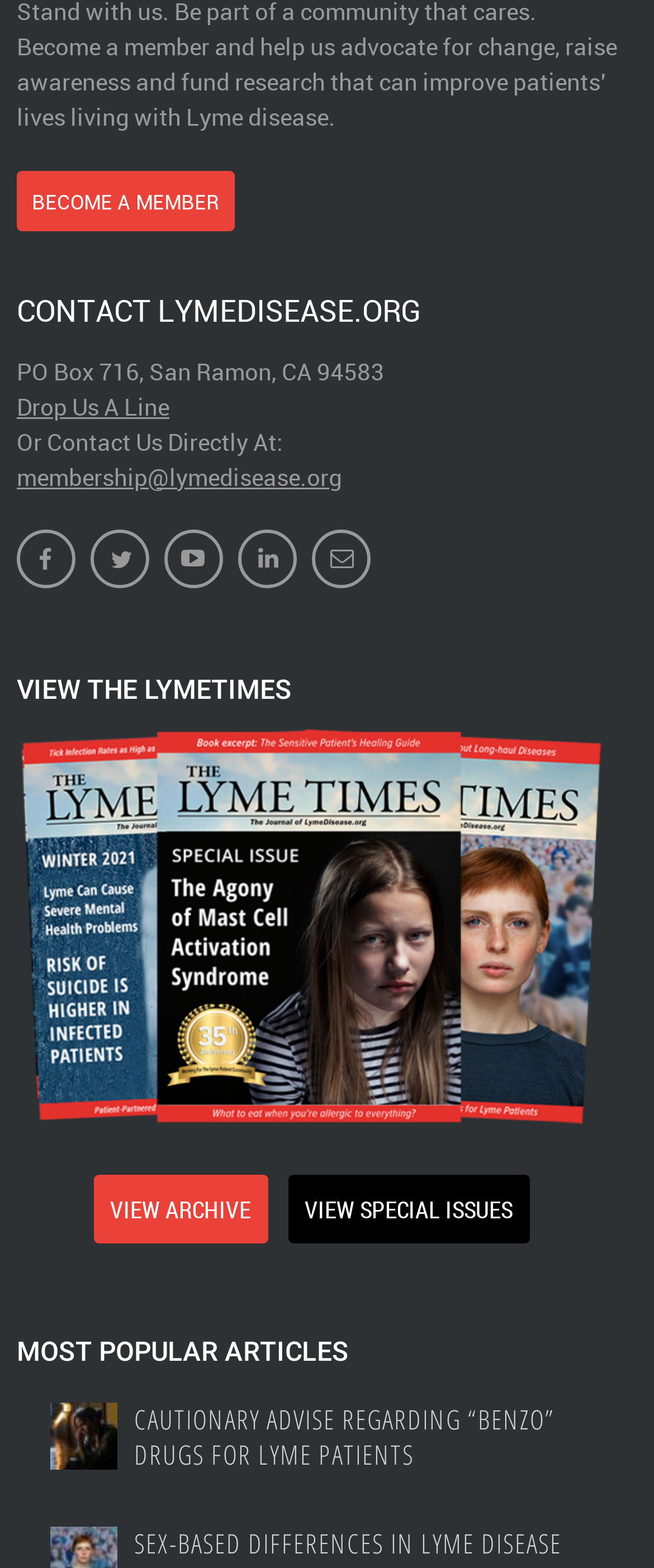What is the purpose of becoming a member?
Refer to the image and provide a one-word or short phrase answer.

Advocate for change